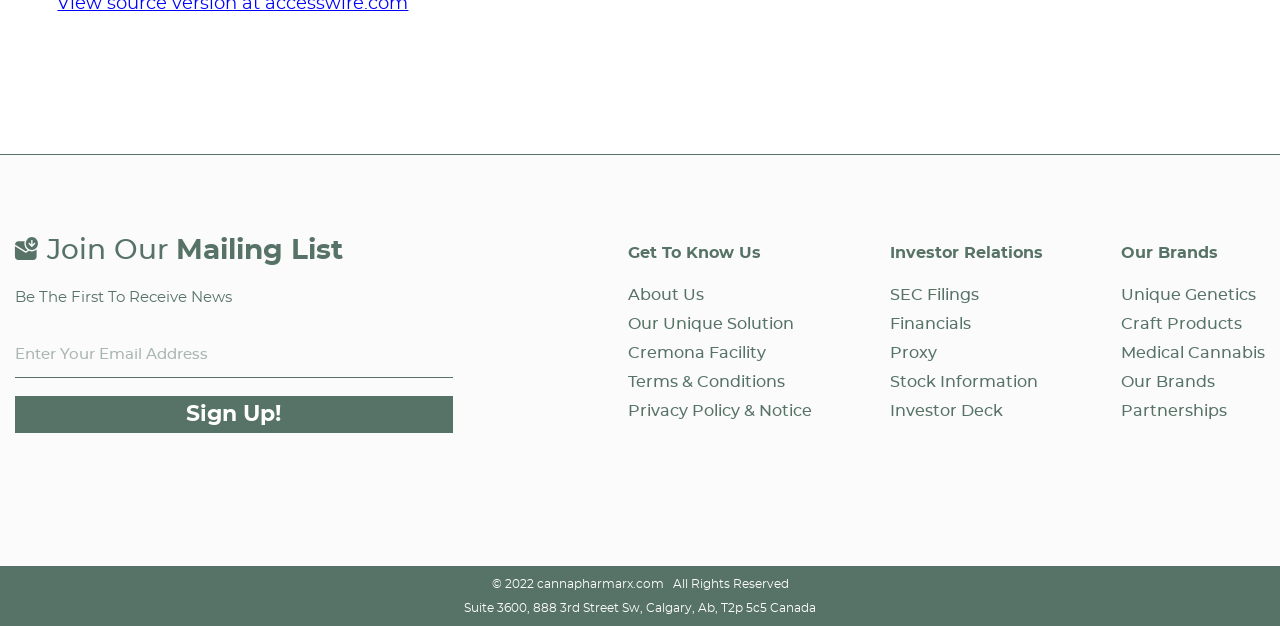Using the description "Privacy Policy & Notice", predict the bounding box of the relevant HTML element.

[0.49, 0.644, 0.634, 0.67]